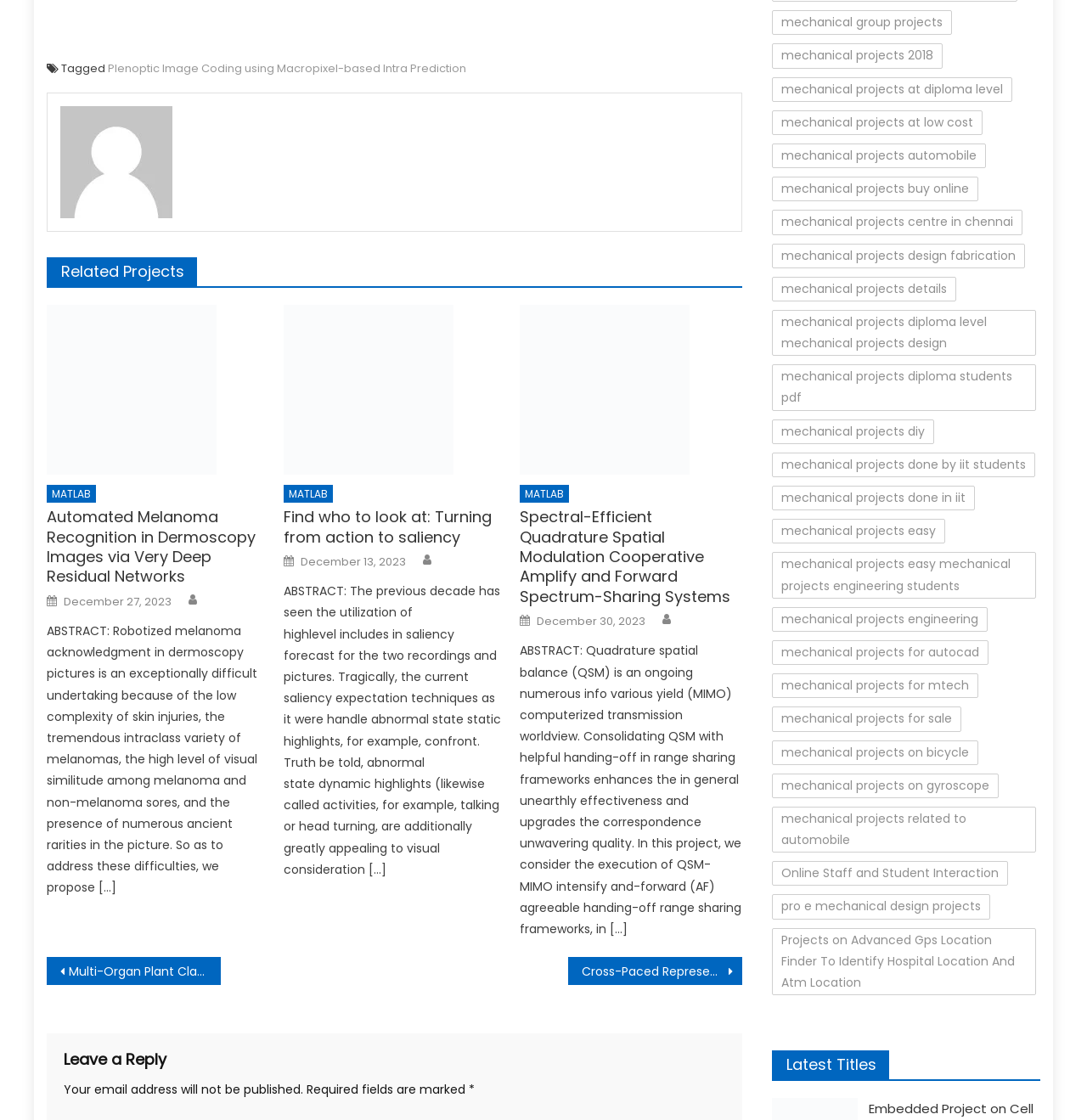Refer to the element description mechanical projects for autocad and identify the corresponding bounding box in the screenshot. Format the coordinates as (top-left x, top-left y, bottom-right x, bottom-right y) with values in the range of 0 to 1.

[0.71, 0.572, 0.909, 0.594]